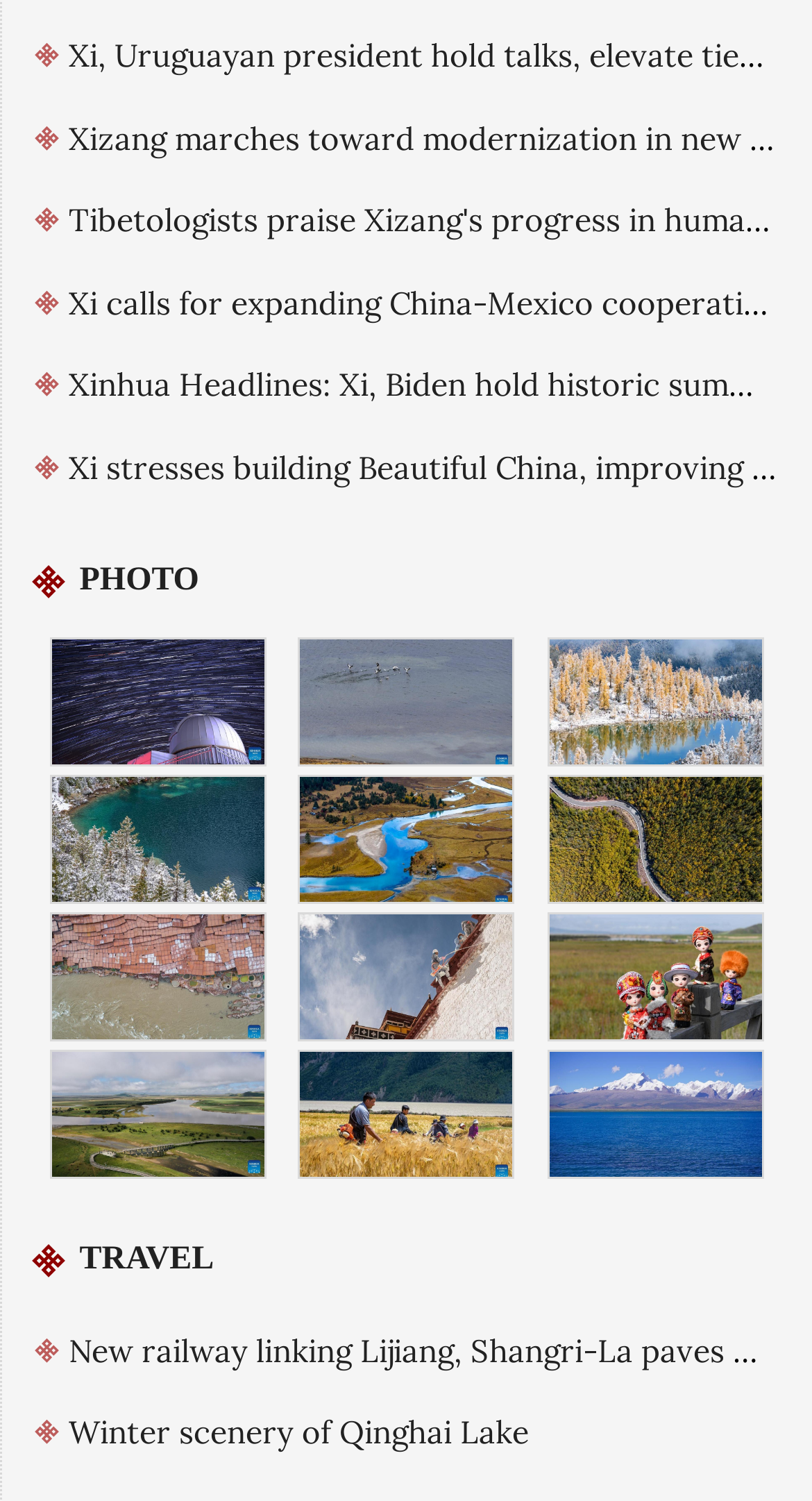Predict the bounding box of the UI element that fits this description: "Winter scenery of Qinghai Lake".

[0.085, 0.941, 0.651, 0.967]